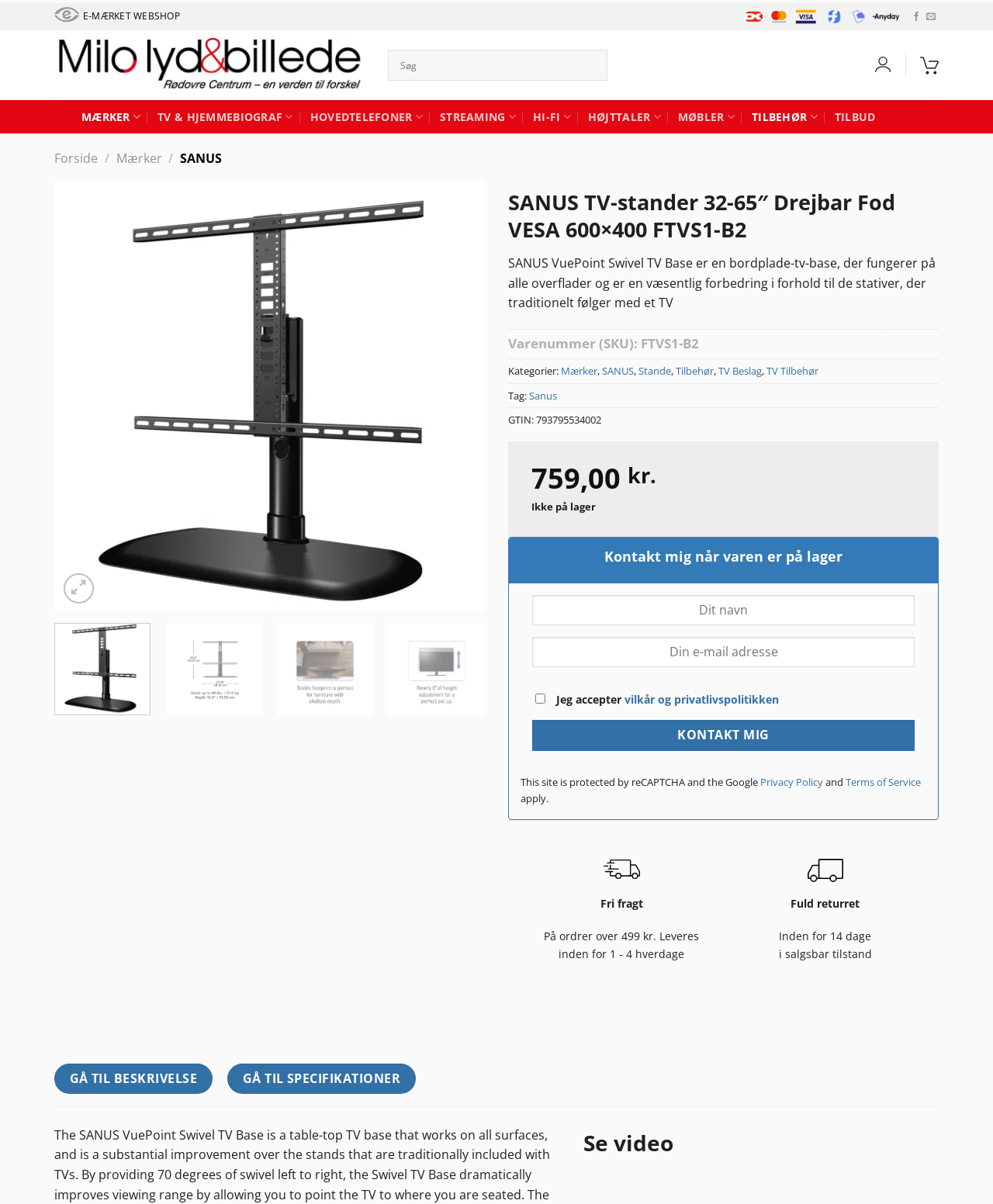Kindly provide the bounding box coordinates of the section you need to click on to fulfill the given instruction: "Contact when product is in stock".

[0.536, 0.598, 0.921, 0.623]